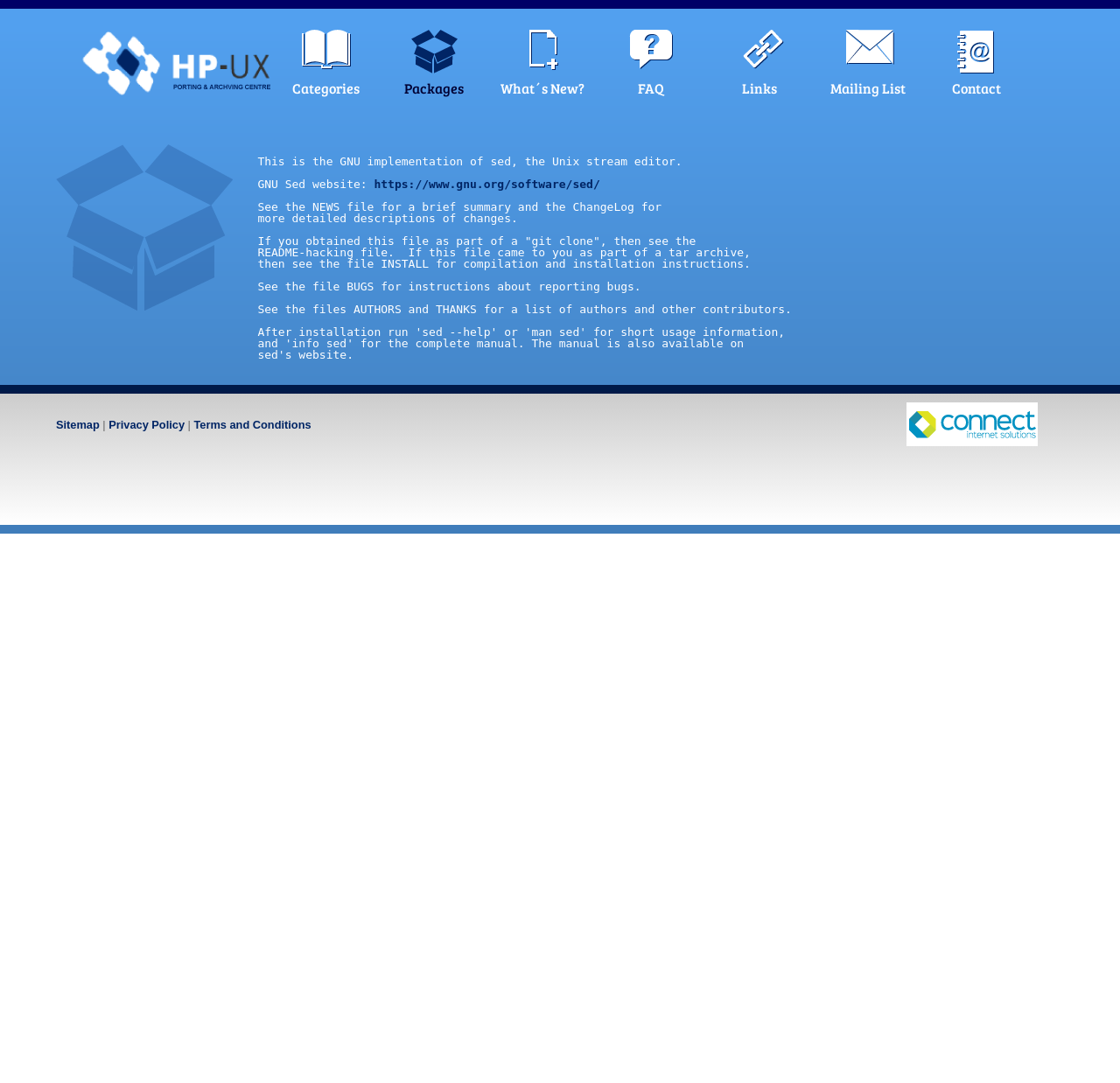How many links are there in the top navigation bar?
Use the screenshot to answer the question with a single word or phrase.

7